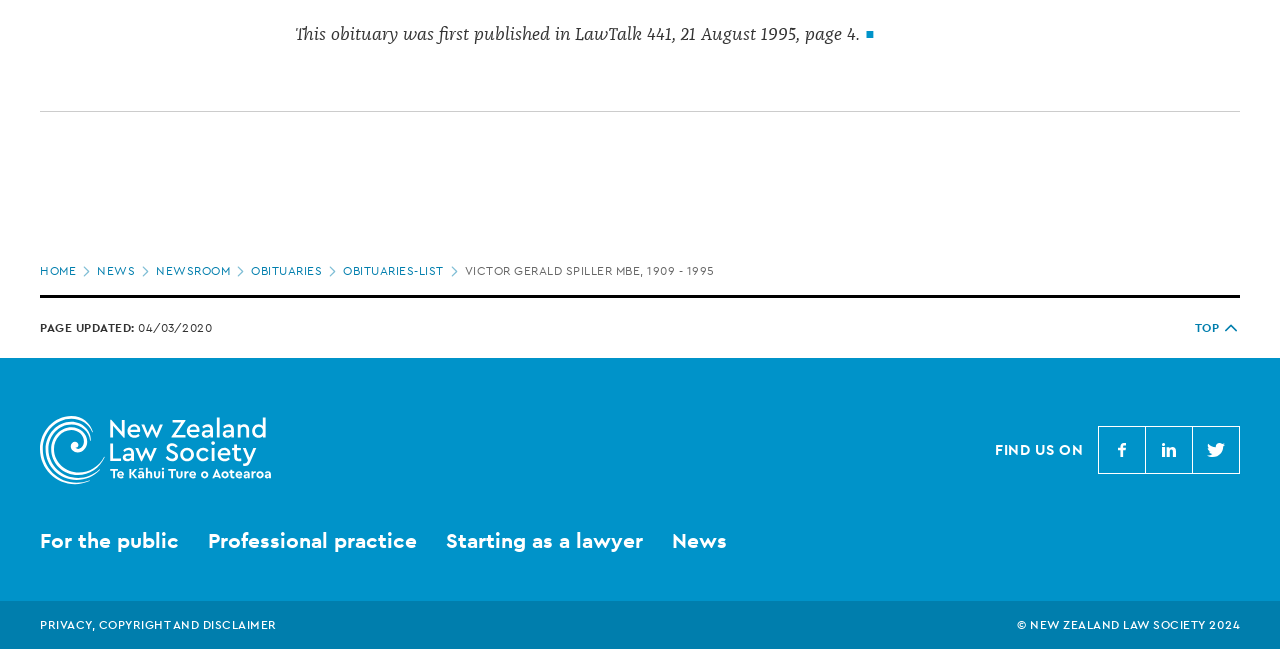Carefully observe the image and respond to the question with a detailed answer:
What is the name of the person mentioned in the obituary?

The answer can be found in the StaticText element with ID 474, which contains the text 'VICTOR GERALD SPILLER MBE, 1909 - 1995'. This text is likely to be the name of the person mentioned in the obituary.